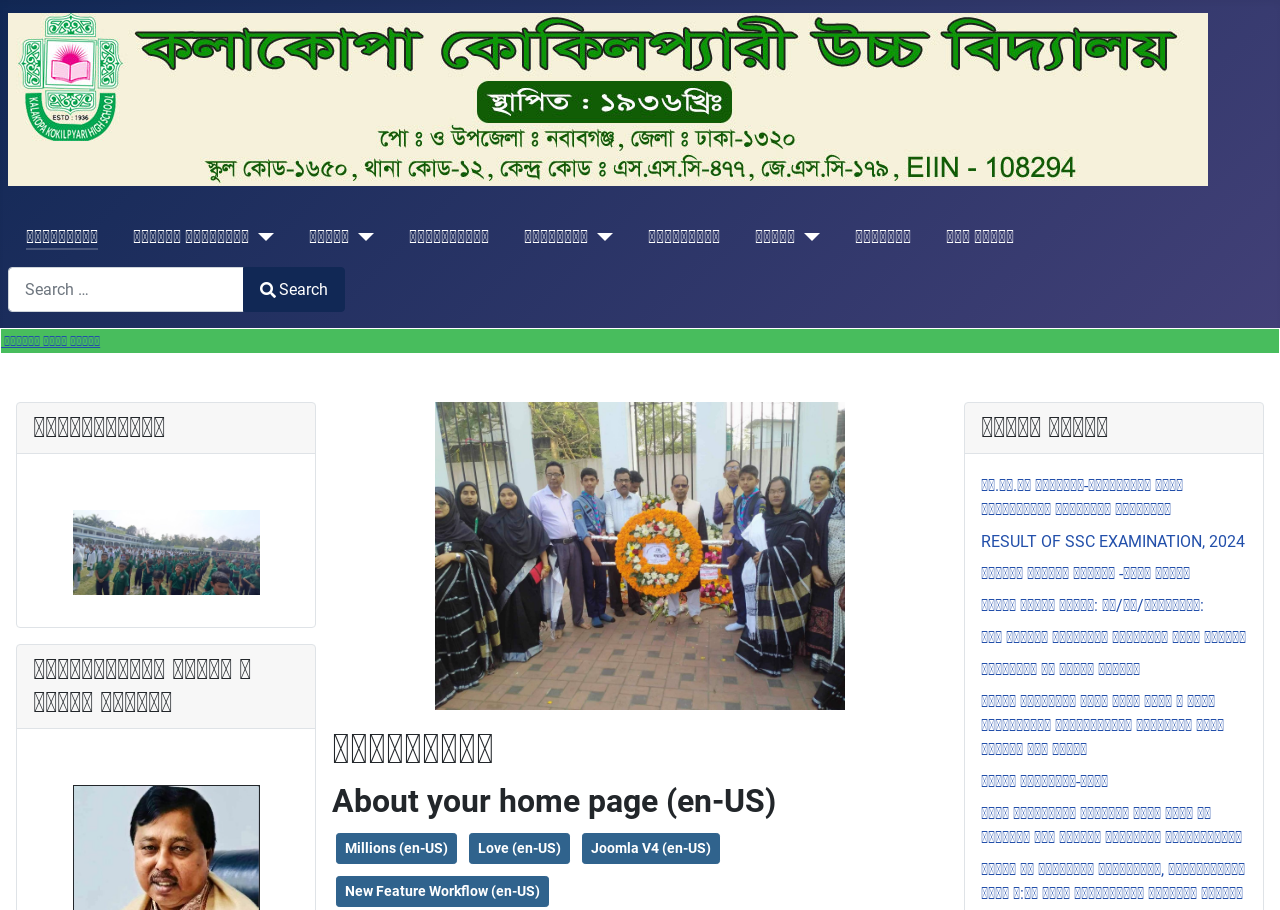Locate the bounding box coordinates of the item that should be clicked to fulfill the instruction: "Search for something".

[0.006, 0.293, 0.27, 0.343]